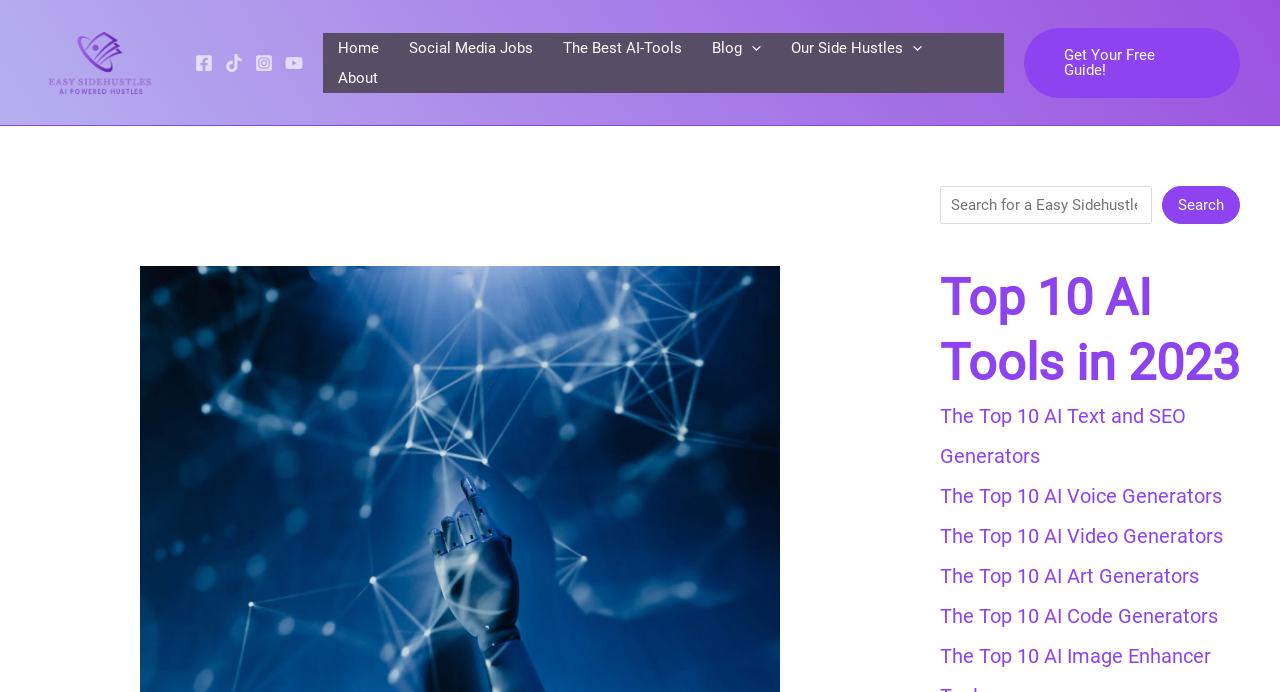How many AI tool categories are listed?
Answer with a single word or phrase, using the screenshot for reference.

5